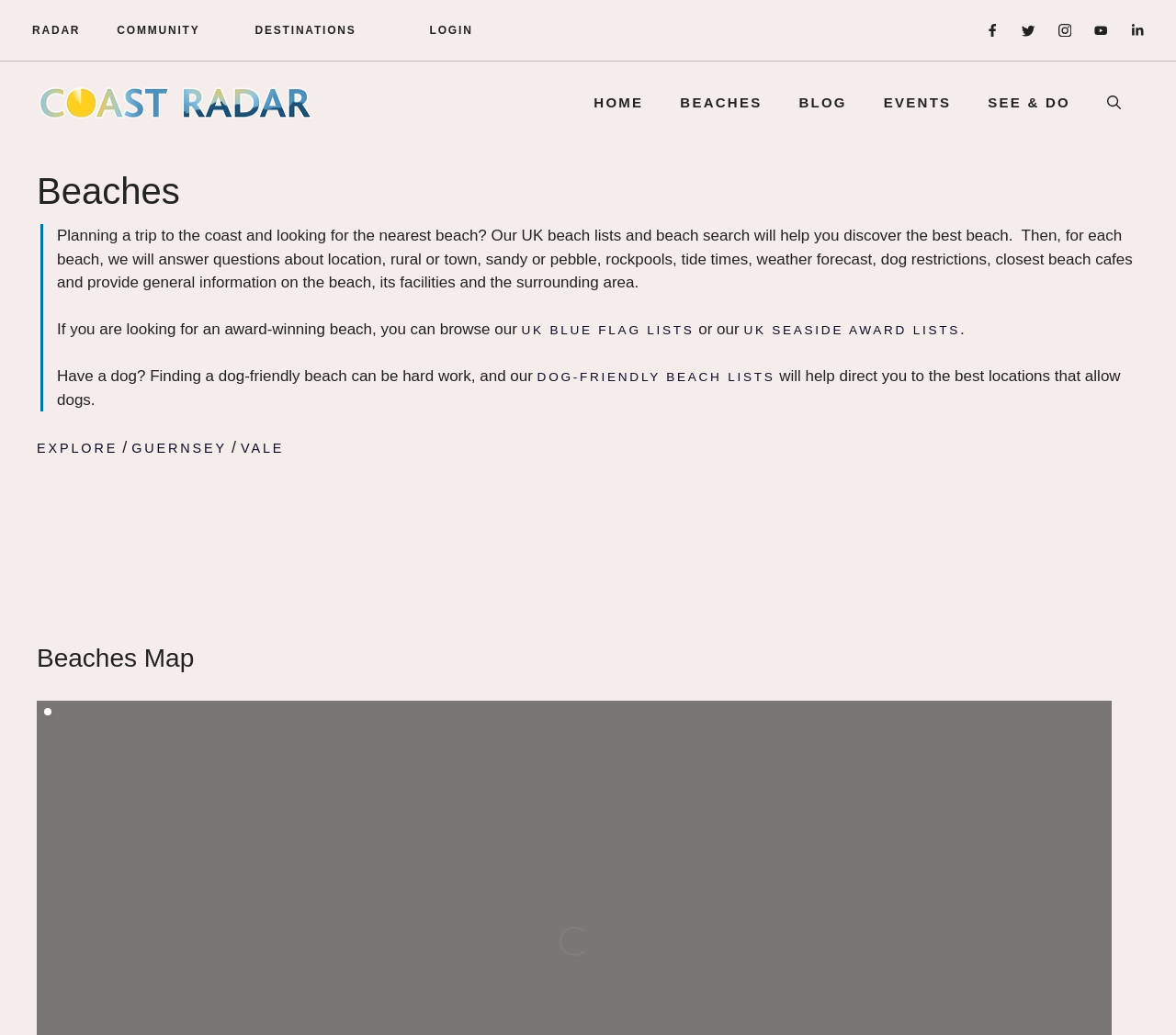What is the name of the website?
Answer the question with a single word or phrase, referring to the image.

Coast Radar